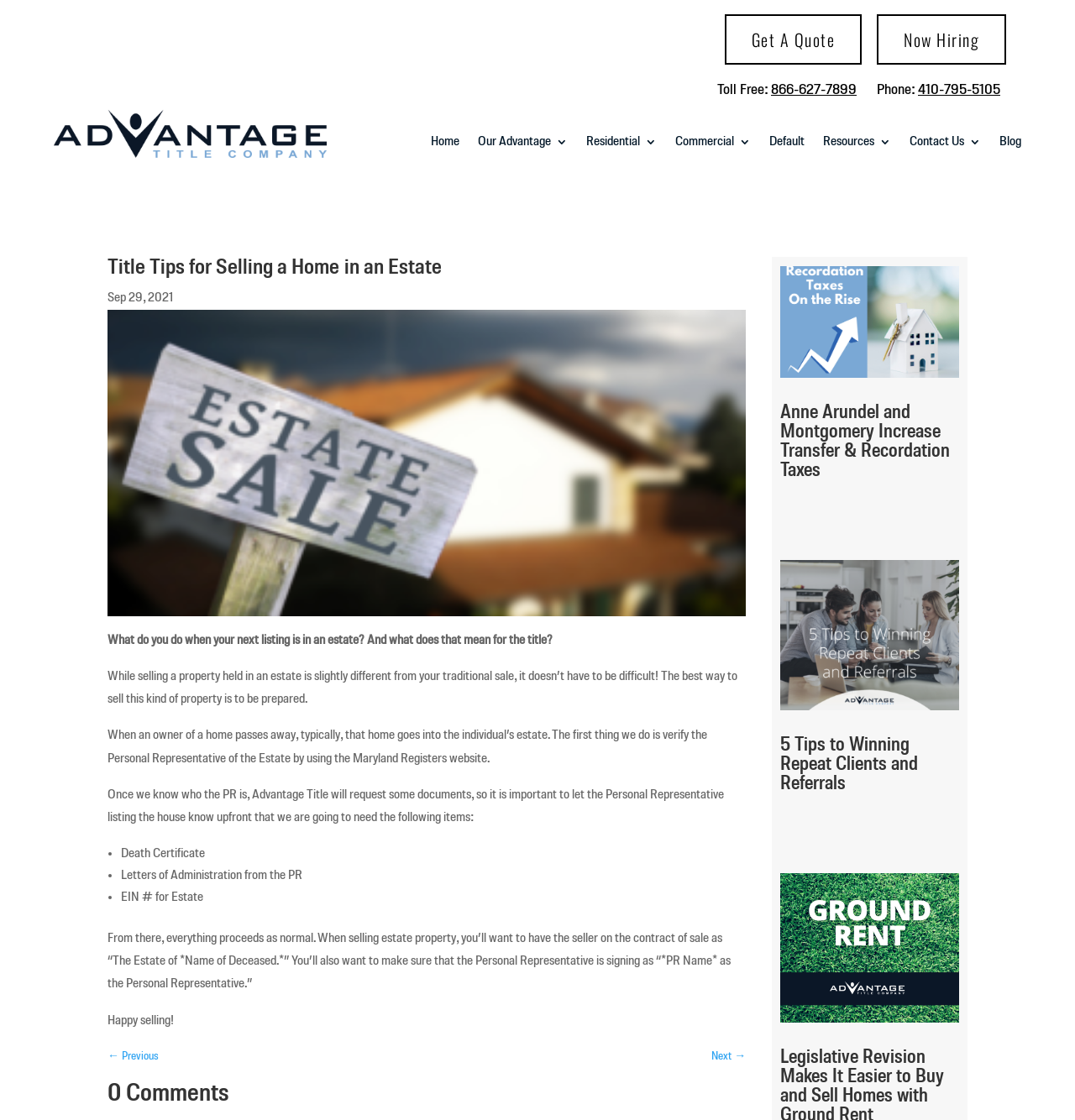Identify the bounding box coordinates necessary to click and complete the given instruction: "Read the blog".

[0.93, 0.121, 0.95, 0.138]